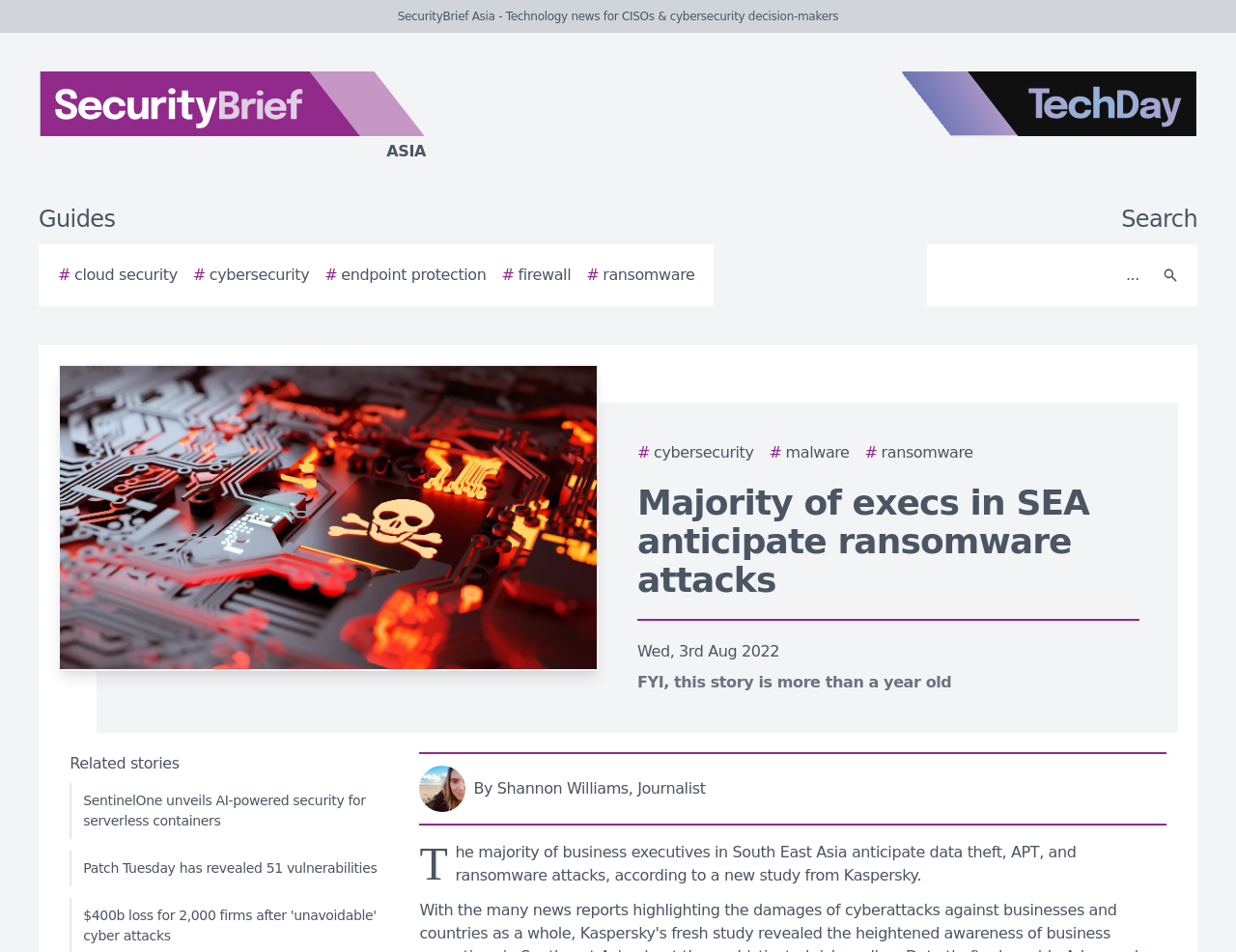Could you provide the bounding box coordinates for the portion of the screen to click to complete this instruction: "Click on the link about cloud security"?

[0.047, 0.277, 0.144, 0.301]